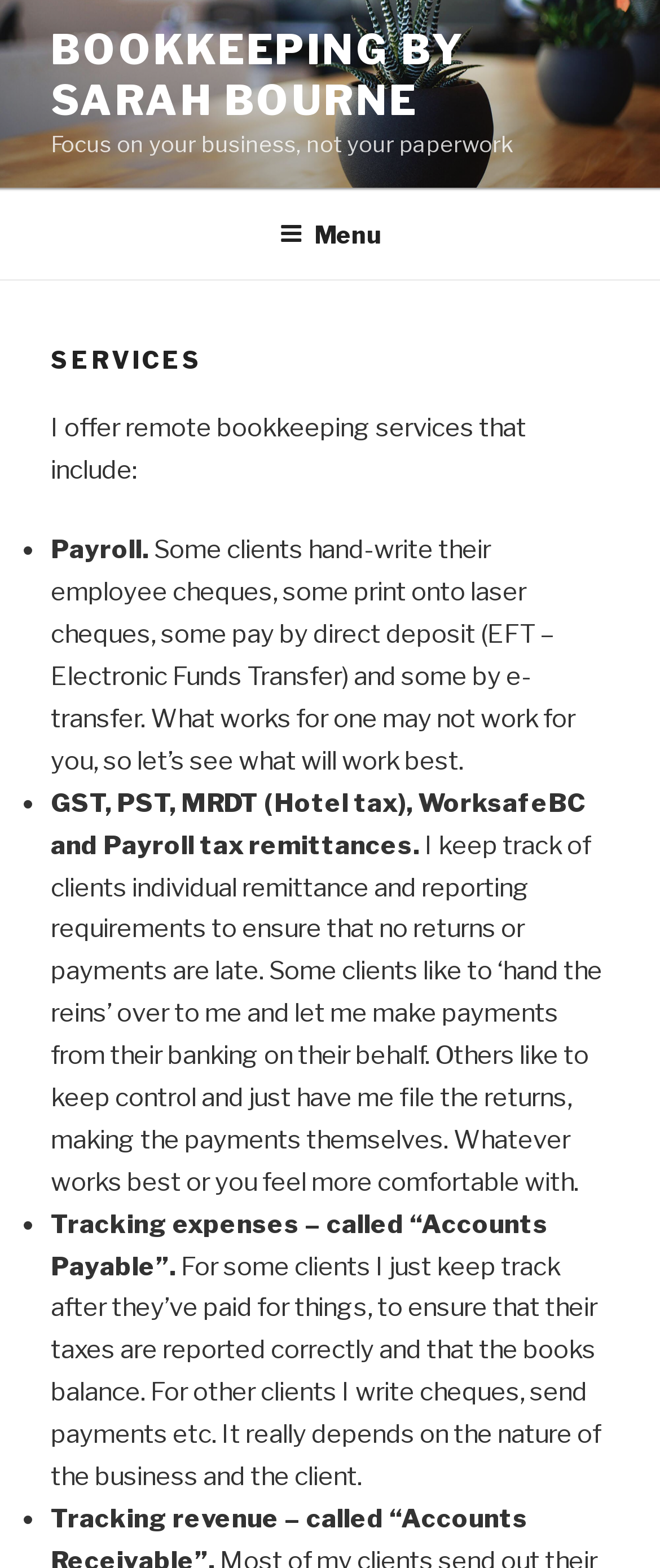Summarize the webpage with intricate details.

The webpage is about bookkeeping services offered by Sarah Bourne. At the top, there is a link to "BOOKKEEPING BY SARAH BOURNE" and a tagline "Focus on your business, not your paperwork". Below this, there is a top menu navigation bar that spans the entire width of the page.

Underneath the navigation bar, there is a header section with a heading "SERVICES" in a prominent position. Below the header, there is a paragraph of text that introduces the remote bookkeeping services offered, including payroll, tax remittances, and tracking expenses.

The services are listed in bullet points, with each point describing a specific service in detail. The list includes payroll services, where the bookkeeper can accommodate different payment methods; GST, PST, MRDT, and other tax remittances, where the bookkeeper keeps track of individual remittance and reporting requirements; and tracking expenses, where the bookkeeper can either keep track of expenses after payment or write cheques and send payments on behalf of the client.

The text is organized in a clear and concise manner, with each service described in a separate paragraph. The use of bullet points makes it easy to scan and understand the different services offered. Overall, the webpage provides a detailed overview of the bookkeeping services provided by Sarah Bourne.